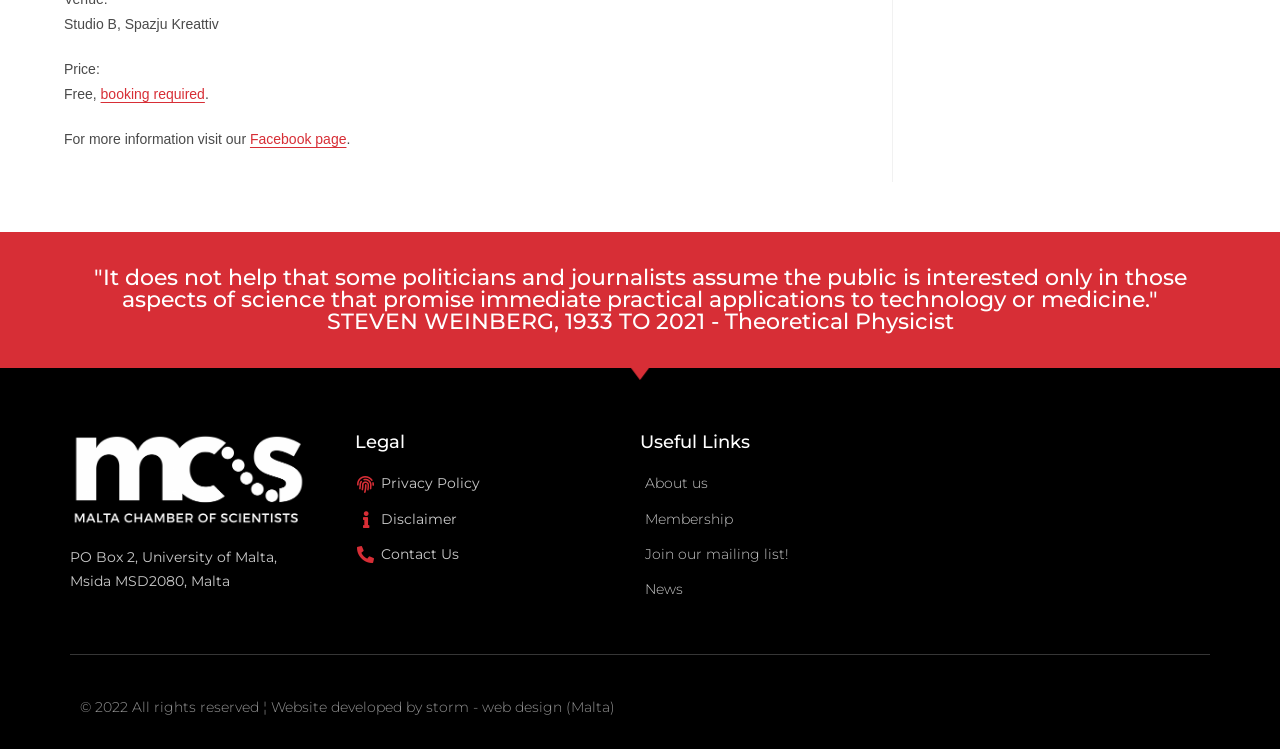Find the bounding box coordinates of the clickable region needed to perform the following instruction: "Read the Privacy Policy". The coordinates should be provided as four float numbers between 0 and 1, i.e., [left, top, right, bottom].

[0.277, 0.629, 0.5, 0.663]